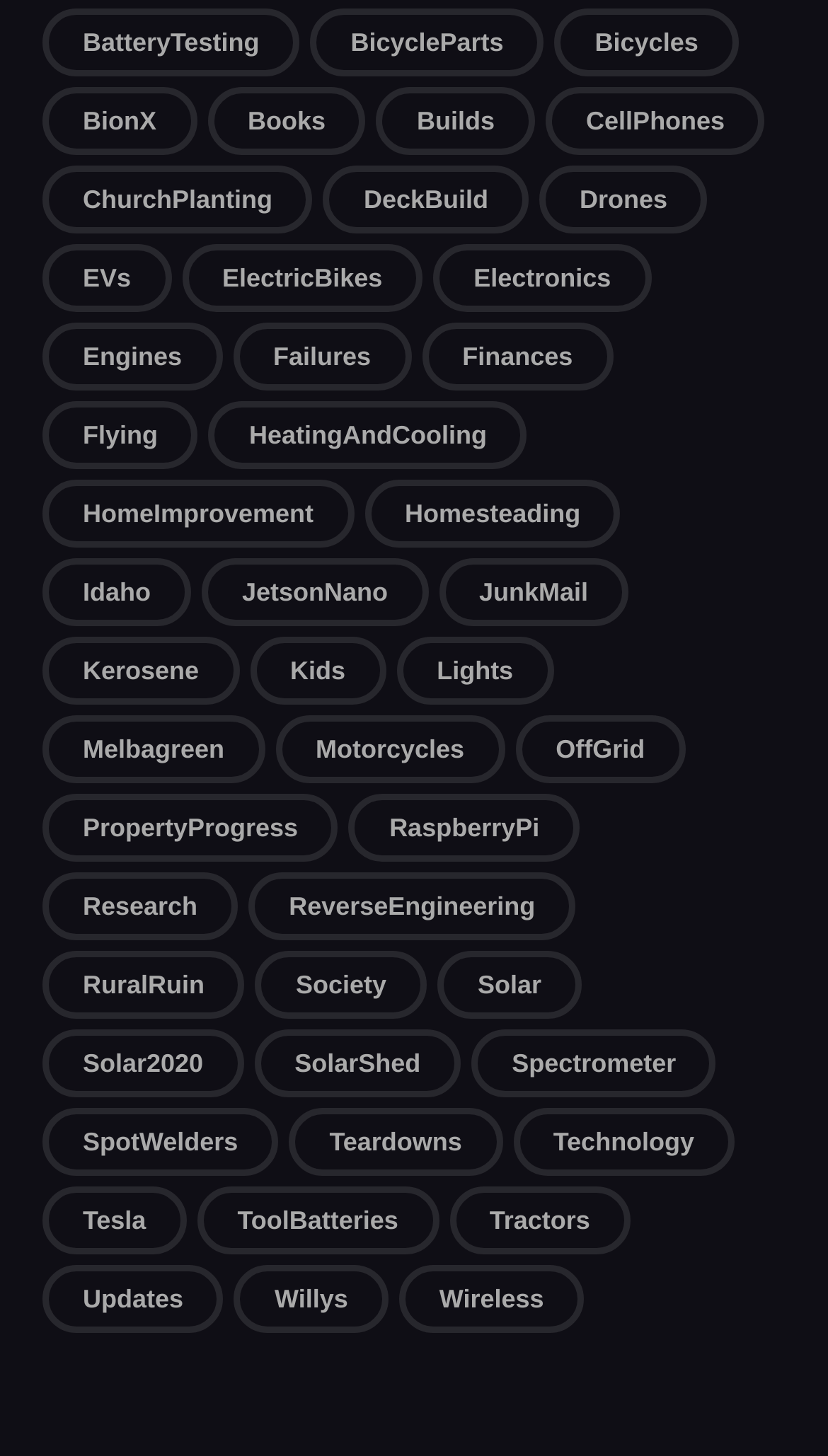Could you provide the bounding box coordinates for the portion of the screen to click to complete this instruction: "Check out the Tesla page"?

[0.051, 0.815, 0.225, 0.862]